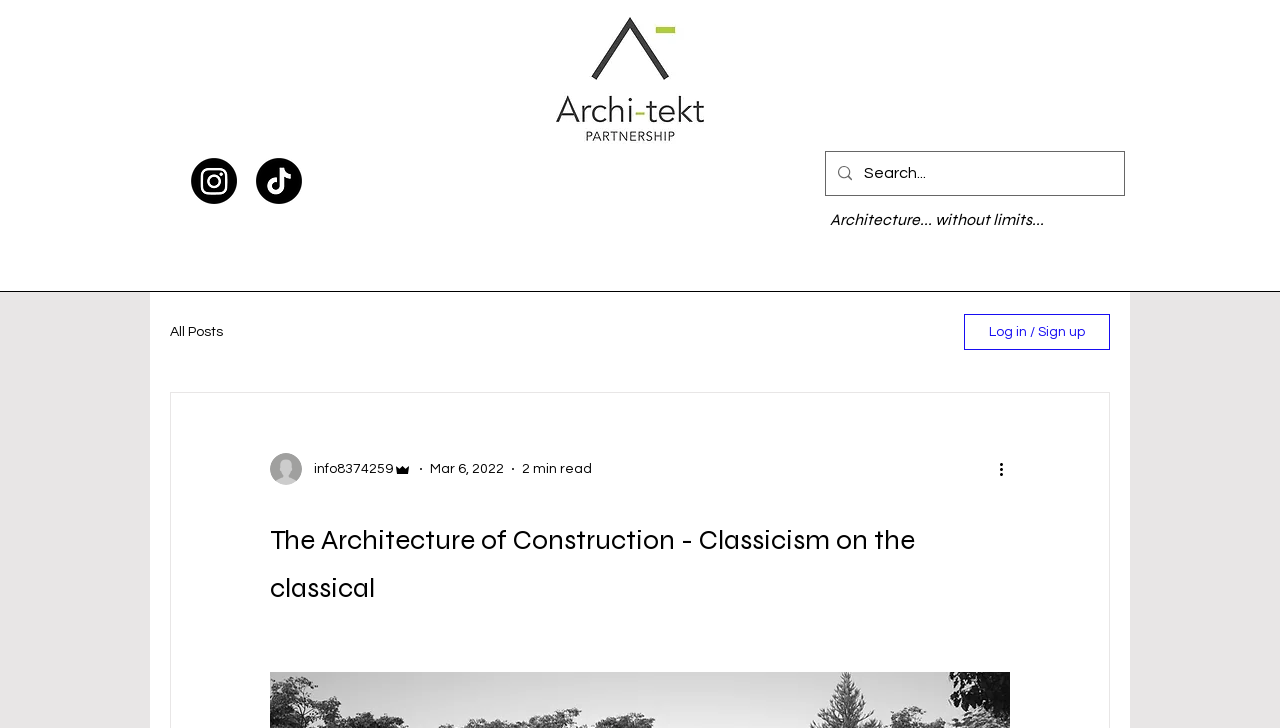How many navigation links are available?
Using the visual information, reply with a single word or short phrase.

4